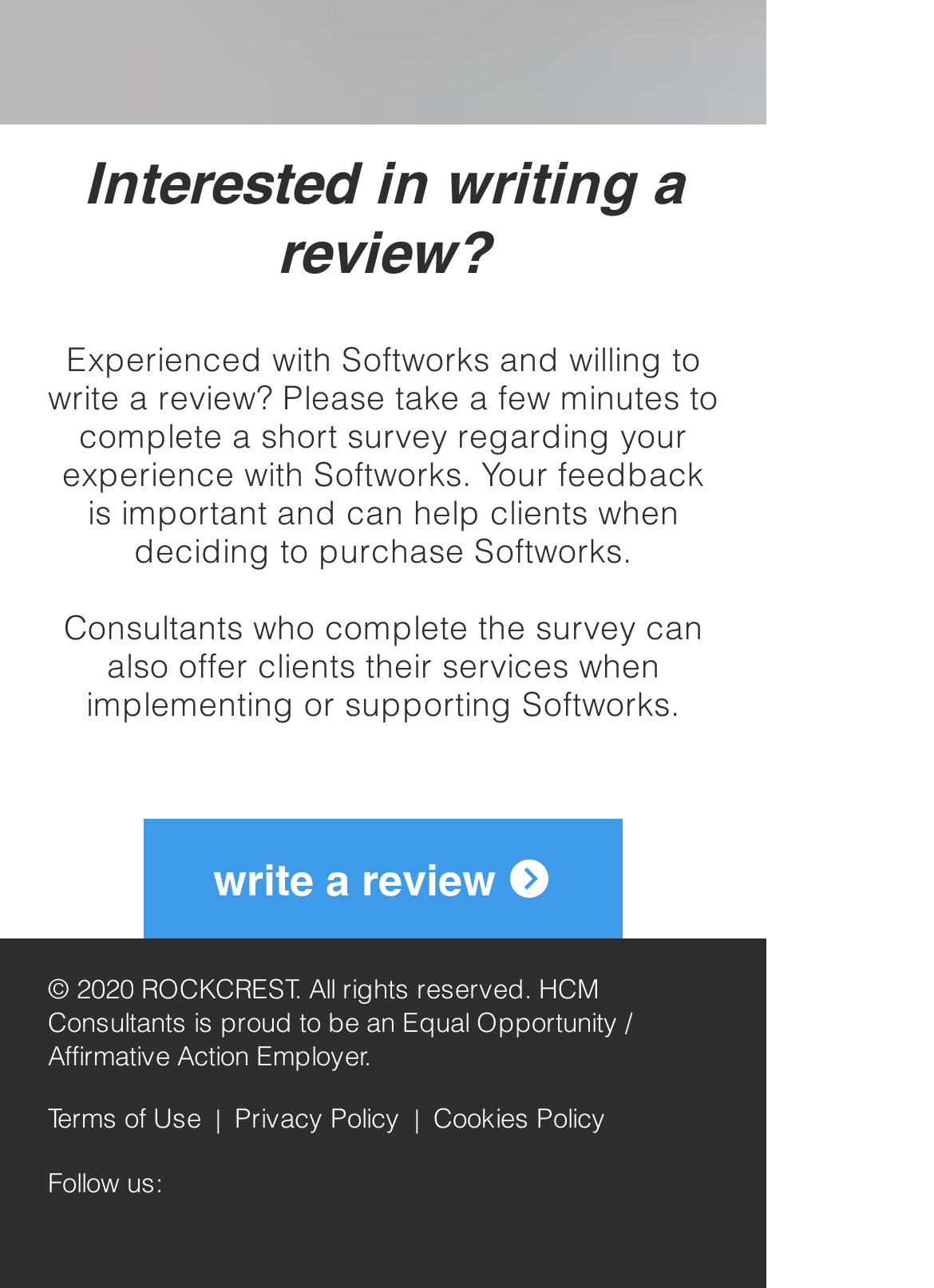Given the element description, predict the bounding box coordinates in the format (top-left x, top-left y, bottom-right x, bottom-right y), using floating point numbers between 0 and 1: write a review

[0.154, 0.637, 0.667, 0.729]